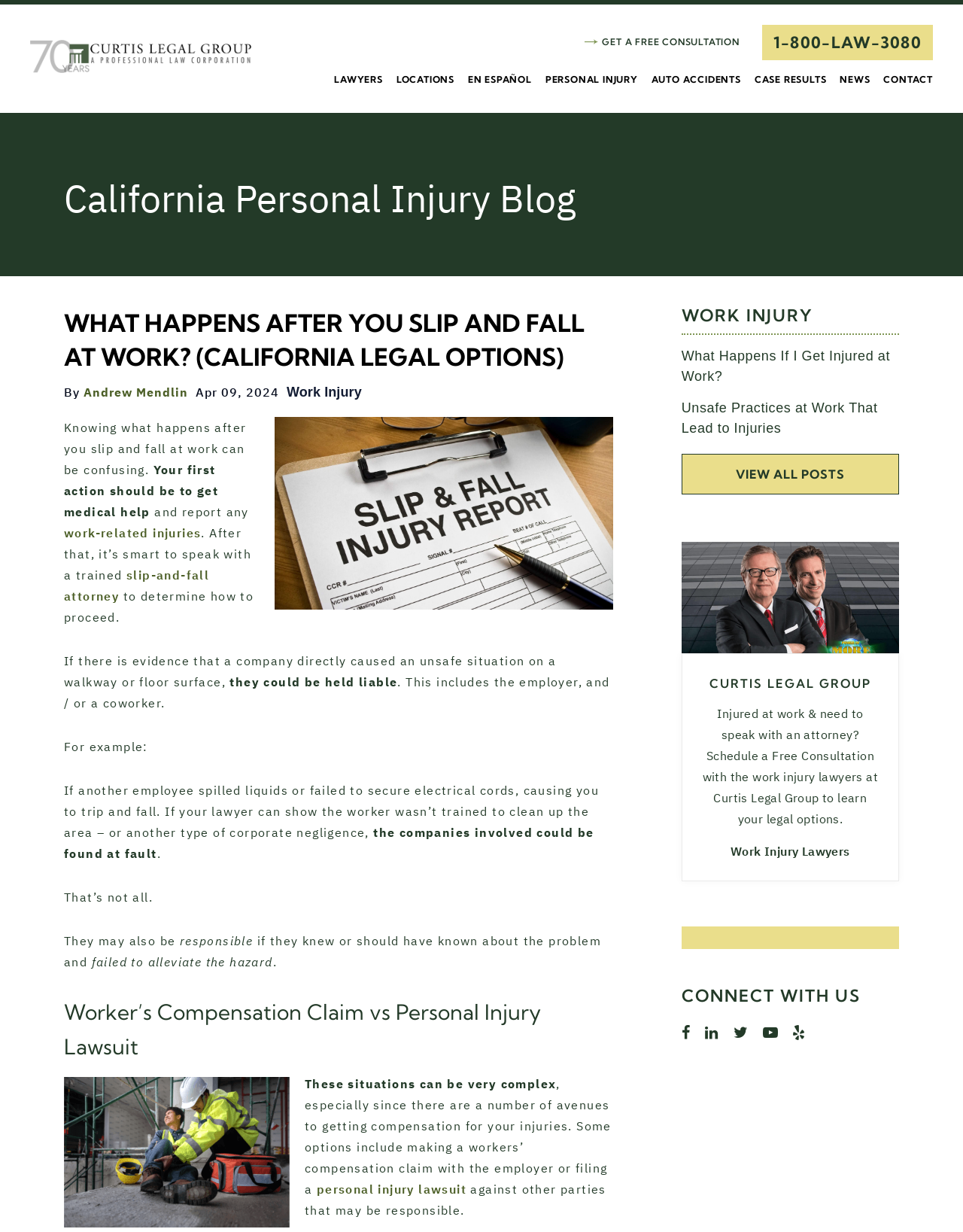What is the topic of the blog post?
Use the image to answer the question with a single word or phrase.

Work Injury